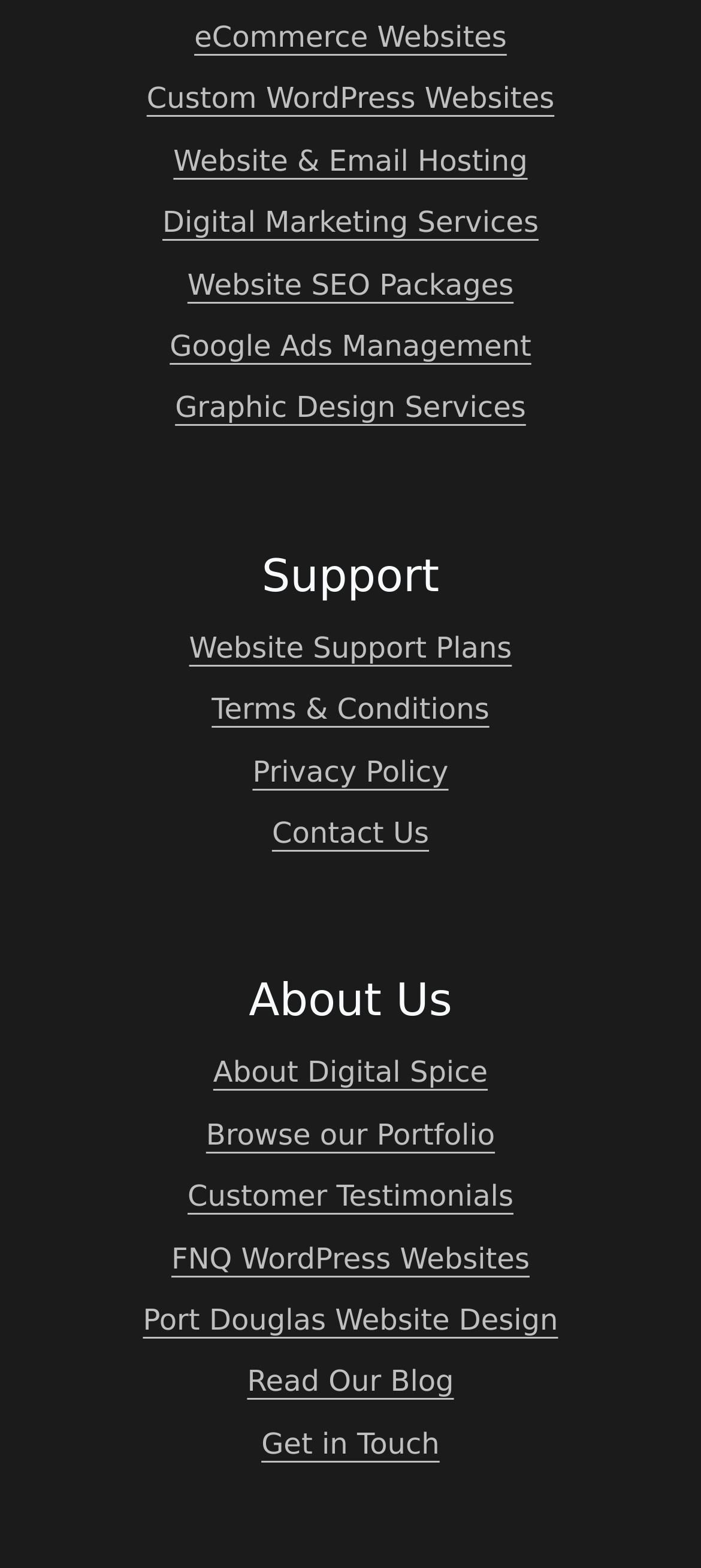Identify the bounding box coordinates of the specific part of the webpage to click to complete this instruction: "Browse the Portfolio".

[0.294, 0.711, 0.706, 0.737]